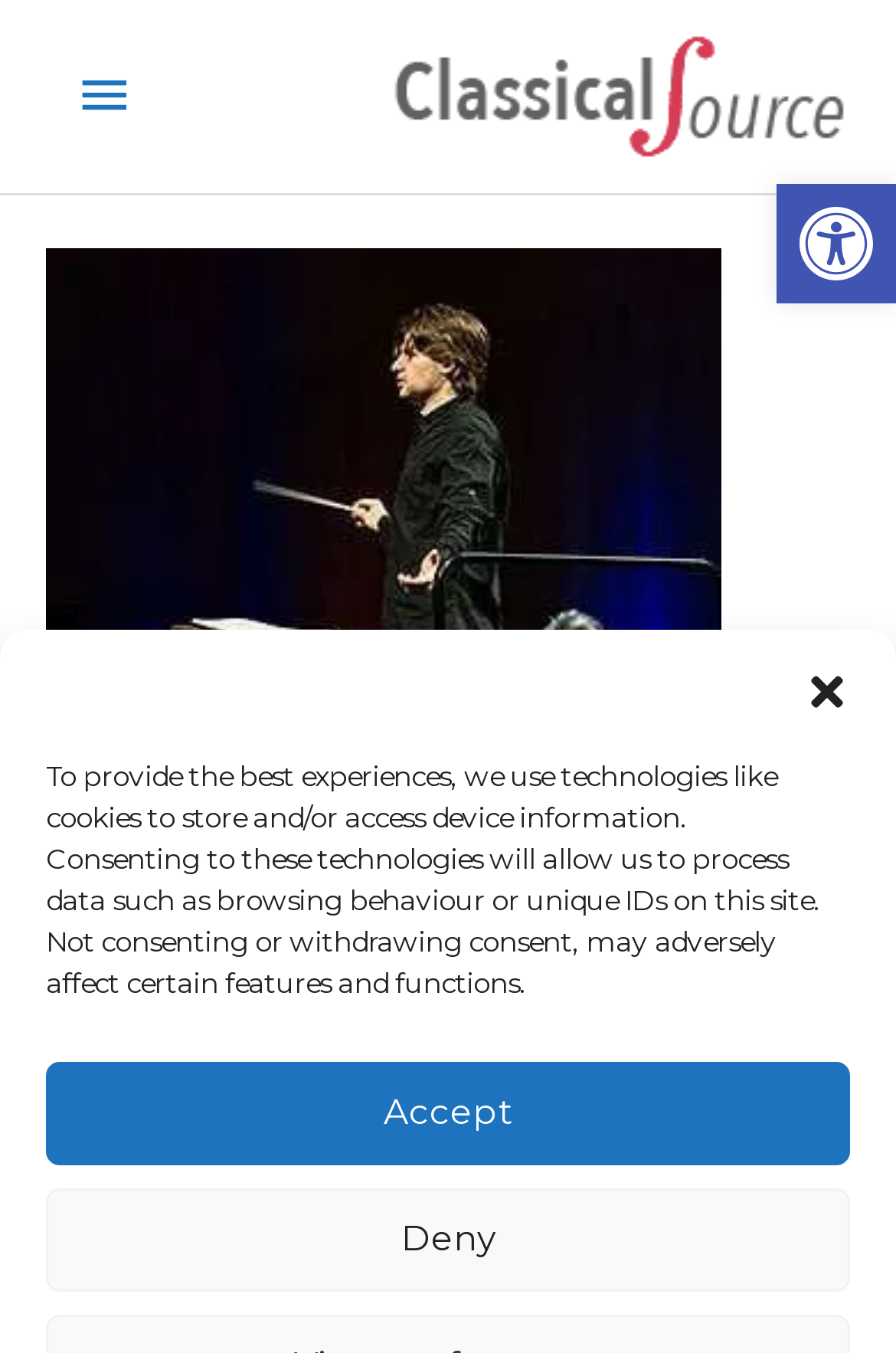Find the bounding box coordinates for the UI element that matches this description: "Deny".

[0.051, 0.878, 0.949, 0.954]